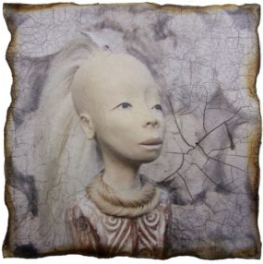Using the details from the image, please elaborate on the following question: What is the color palette of the artwork?

The caption describes the artwork as having a soft, muted color palette, which suggests that the colors used are subtle and not bright or bold.